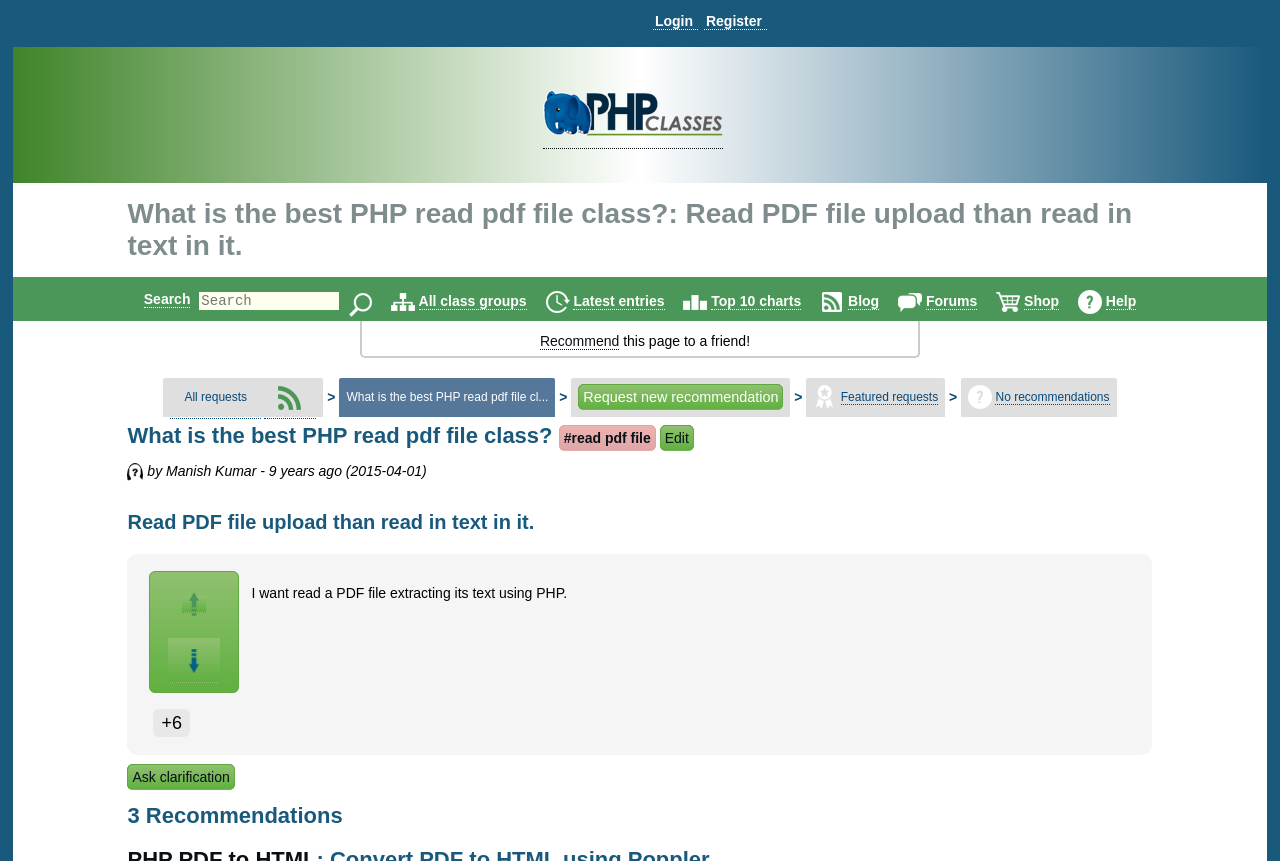Determine the main headline from the webpage and extract its text.

What is the best PHP read pdf file class?: Read PDF file upload than read in text in it.